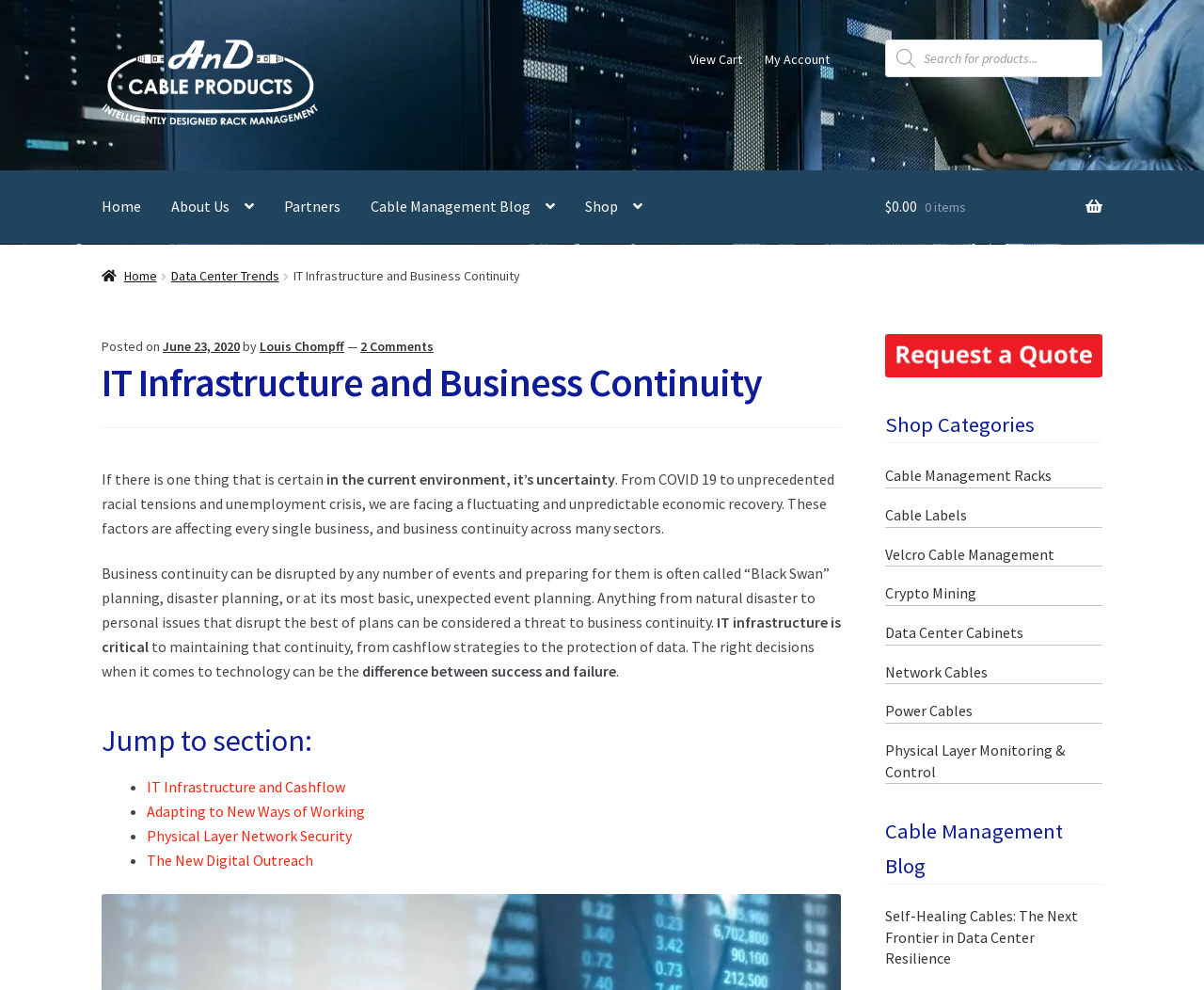What is the name of the blog?
Identify the answer in the screenshot and reply with a single word or phrase.

Cable Management Blog